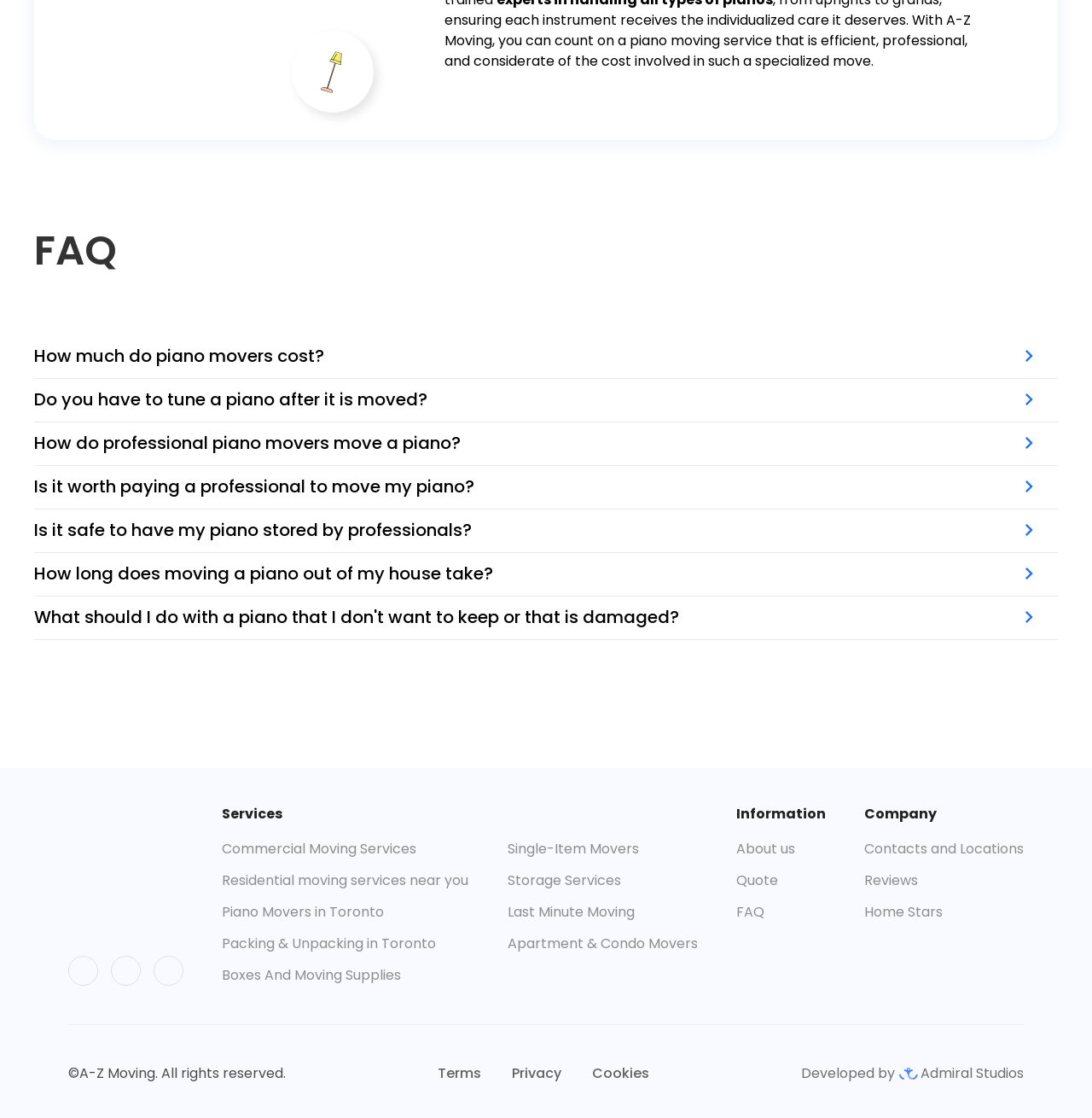Utilize the details in the image to thoroughly answer the following question: How long does moving a piano out of my house take?

The answer can be found in the FAQ section of the webpage, under the question 'How long does moving a piano out of my house take?', which states that the process generally takes 1 to 2 hours, assuming the move involves just one piano and no extraordinary circumstances.